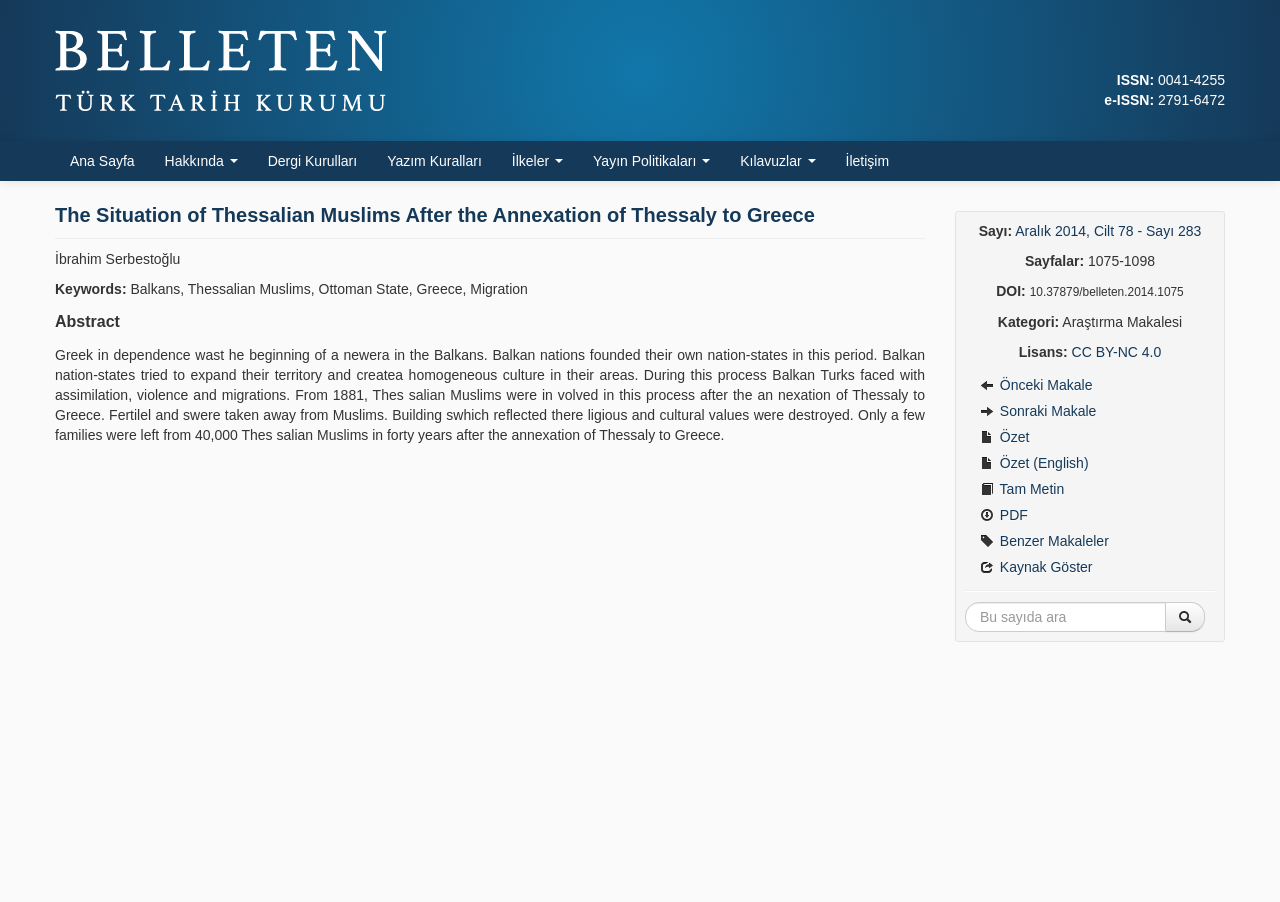Can you show the bounding box coordinates of the region to click on to complete the task described in the instruction: "Read the full text of the article"?

[0.754, 0.528, 0.949, 0.557]